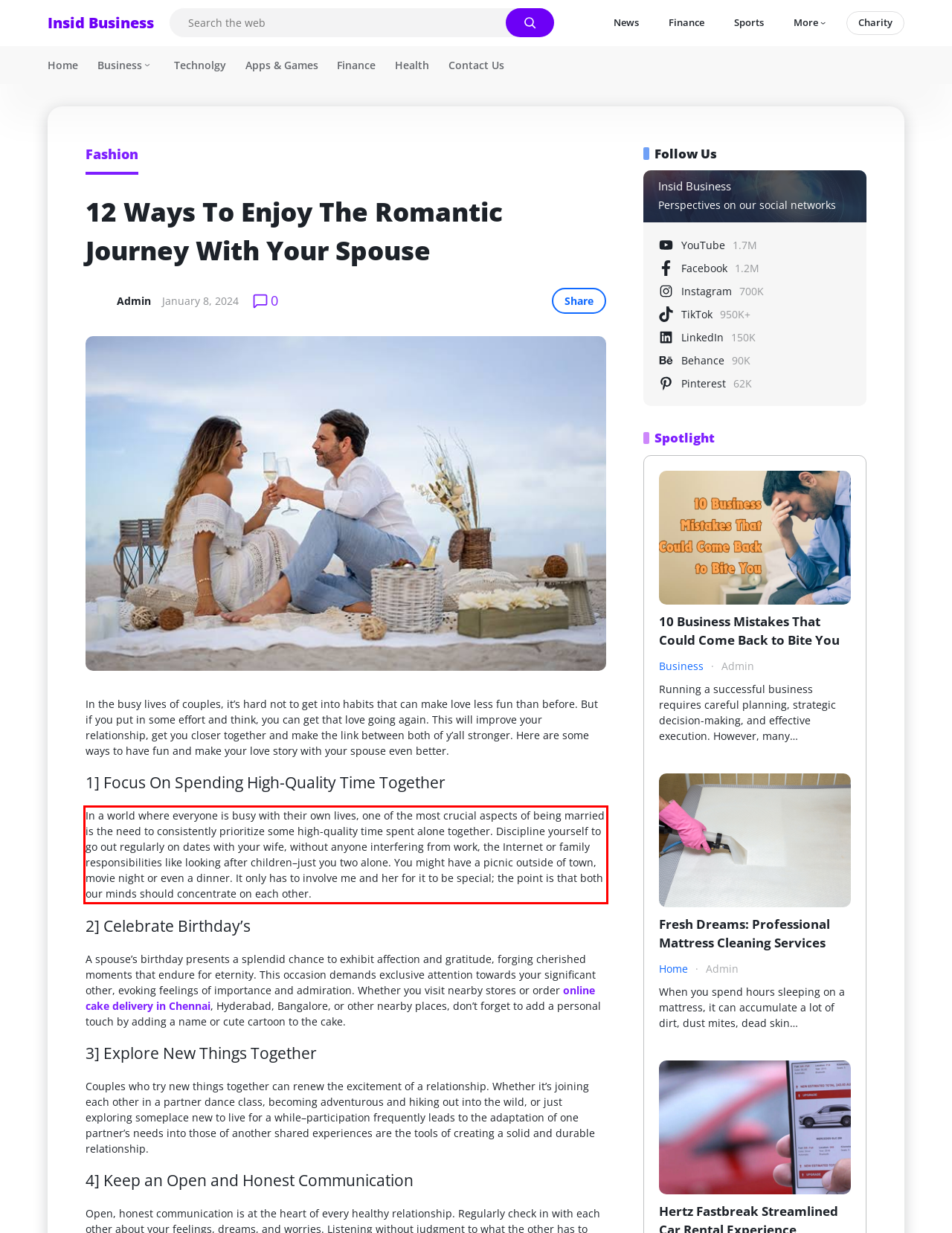The screenshot you have been given contains a UI element surrounded by a red rectangle. Use OCR to read and extract the text inside this red rectangle.

In a world where everyone is busy with their own lives, one of the most crucial aspects of being married is the need to consistently prioritize some high-quality time spent alone together. Discipline yourself to go out regularly on dates with your wife, without anyone interfering from work, the Internet or family responsibilities like looking after children–just you two alone. You might have a picnic outside of town, movie night or even a dinner. It only has to involve me and her for it to be special; the point is that both our minds should concentrate on each other.